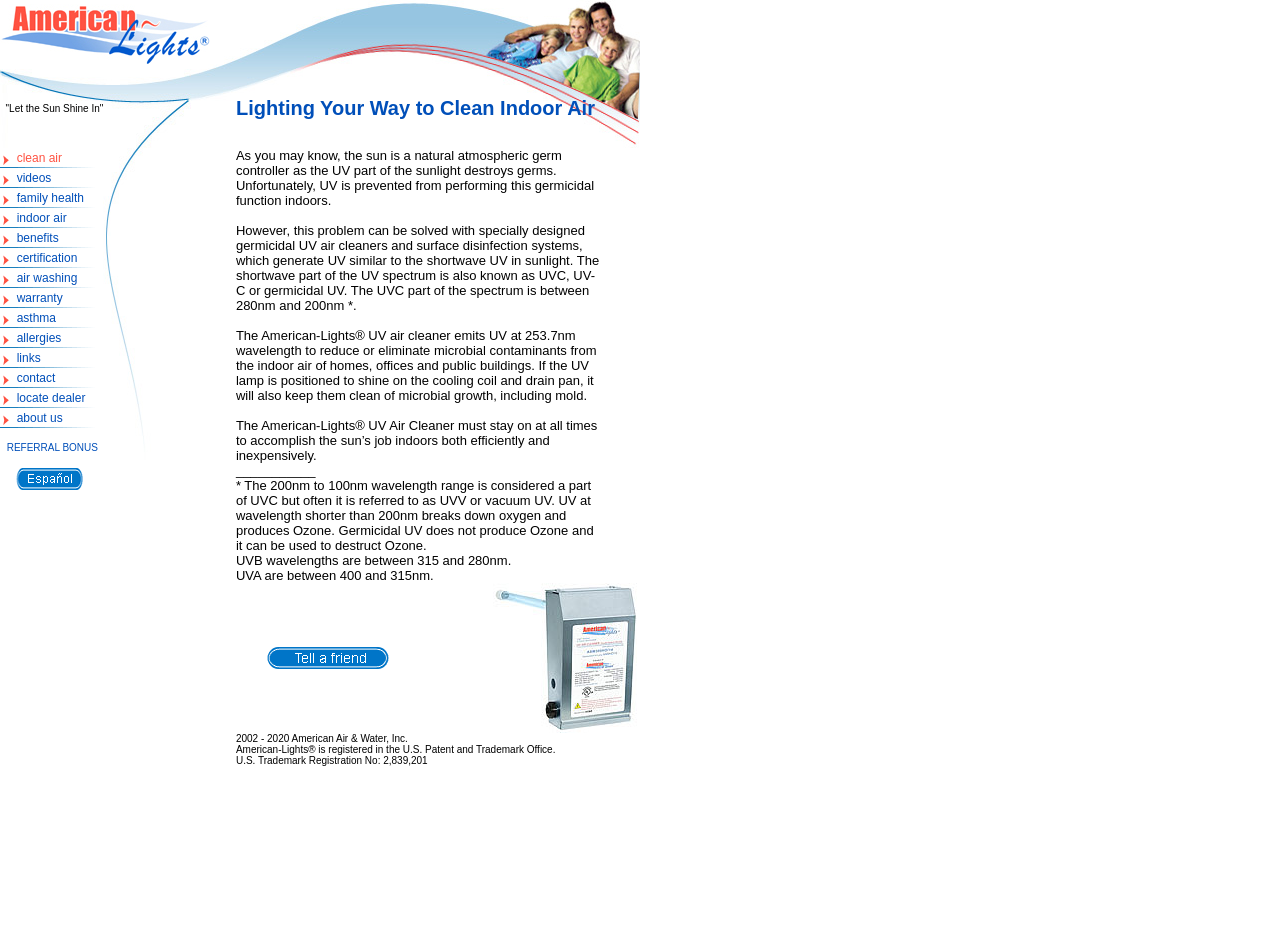Please identify the bounding box coordinates of the element that needs to be clicked to perform the following instruction: "Click on the 'videos' link".

[0.013, 0.183, 0.04, 0.198]